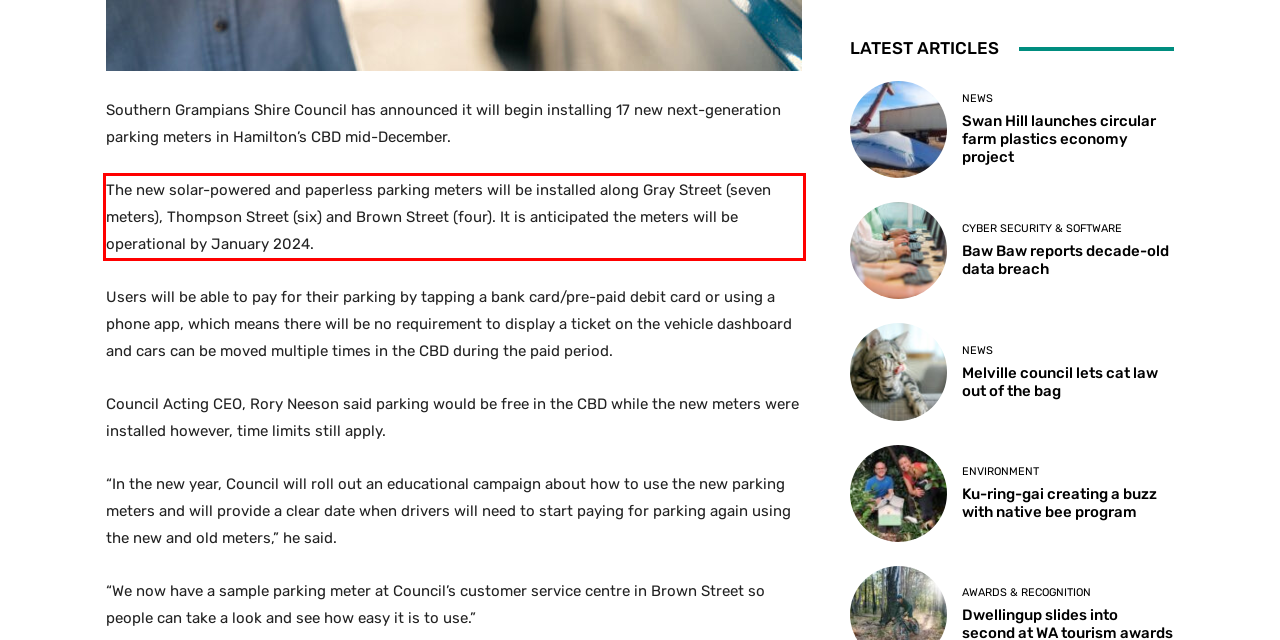Examine the screenshot of the webpage, locate the red bounding box, and perform OCR to extract the text contained within it.

The new solar-powered and paperless parking meters will be installed along Gray Street (seven meters), Thompson Street (six) and Brown Street (four). It is anticipated the meters will be operational by January 2024.